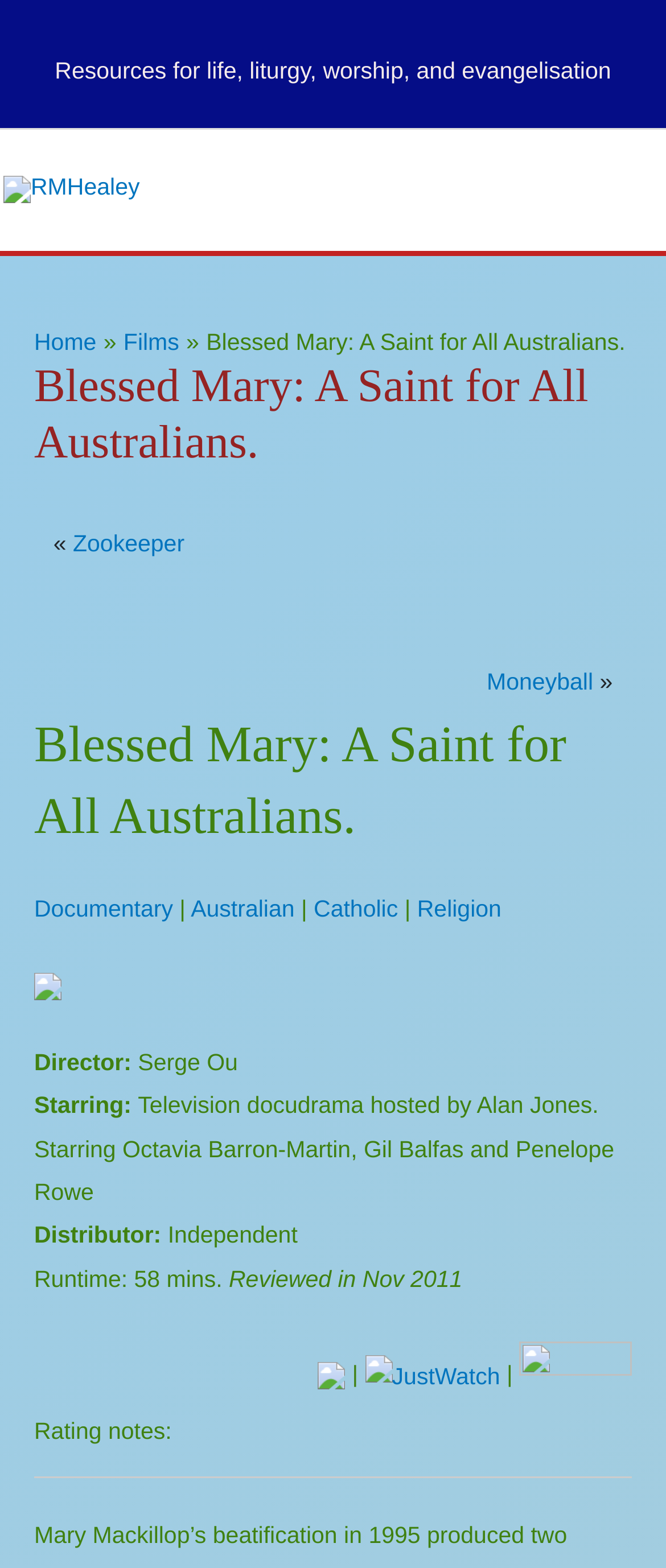How long is the film?
Examine the webpage screenshot and provide an in-depth answer to the question.

I found the answer by looking at the text below the title, which includes a section labeled 'Runtime:' followed by the duration '58 mins'.